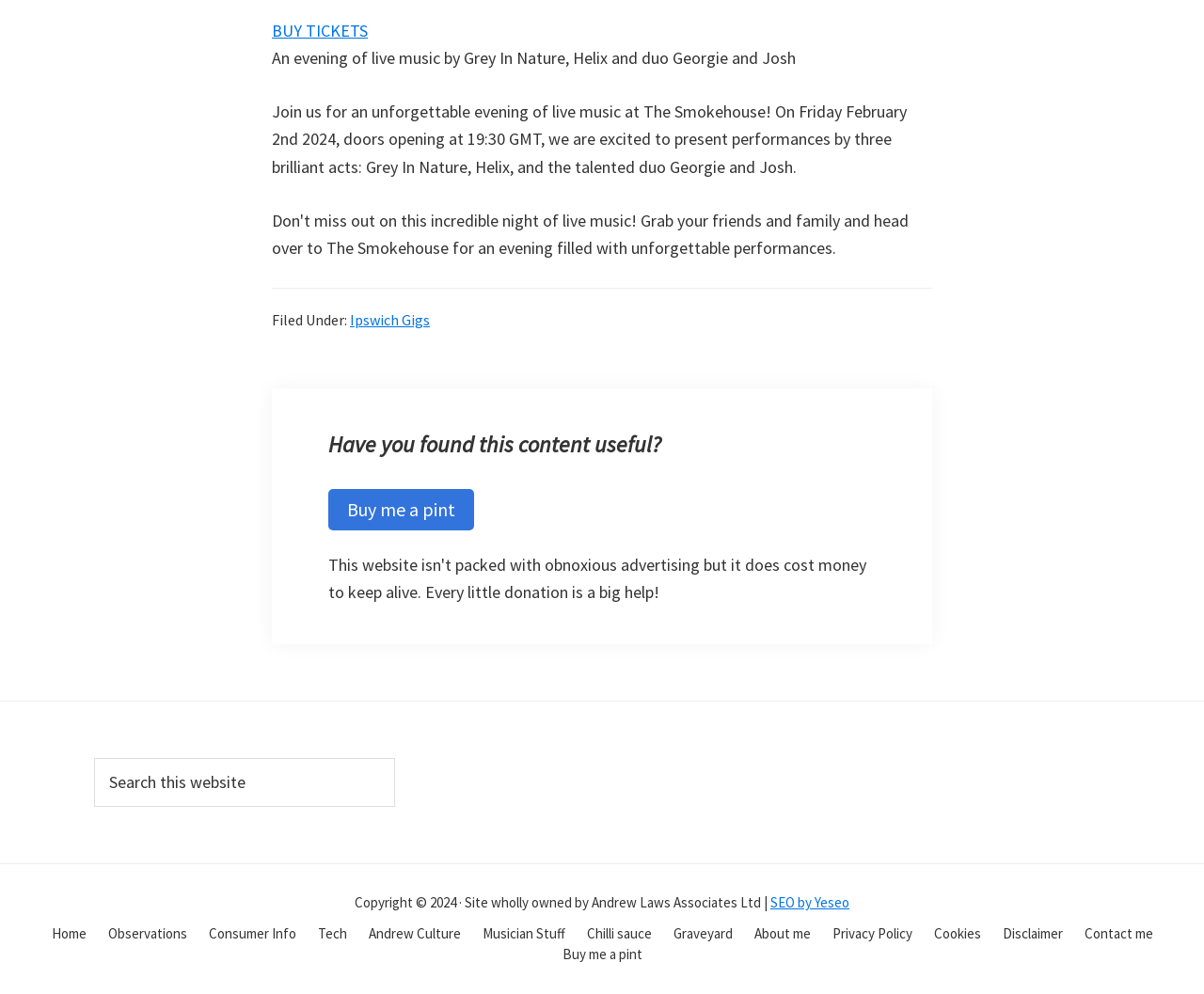What is the function of the search box?
From the image, respond with a single word or phrase.

To search the website